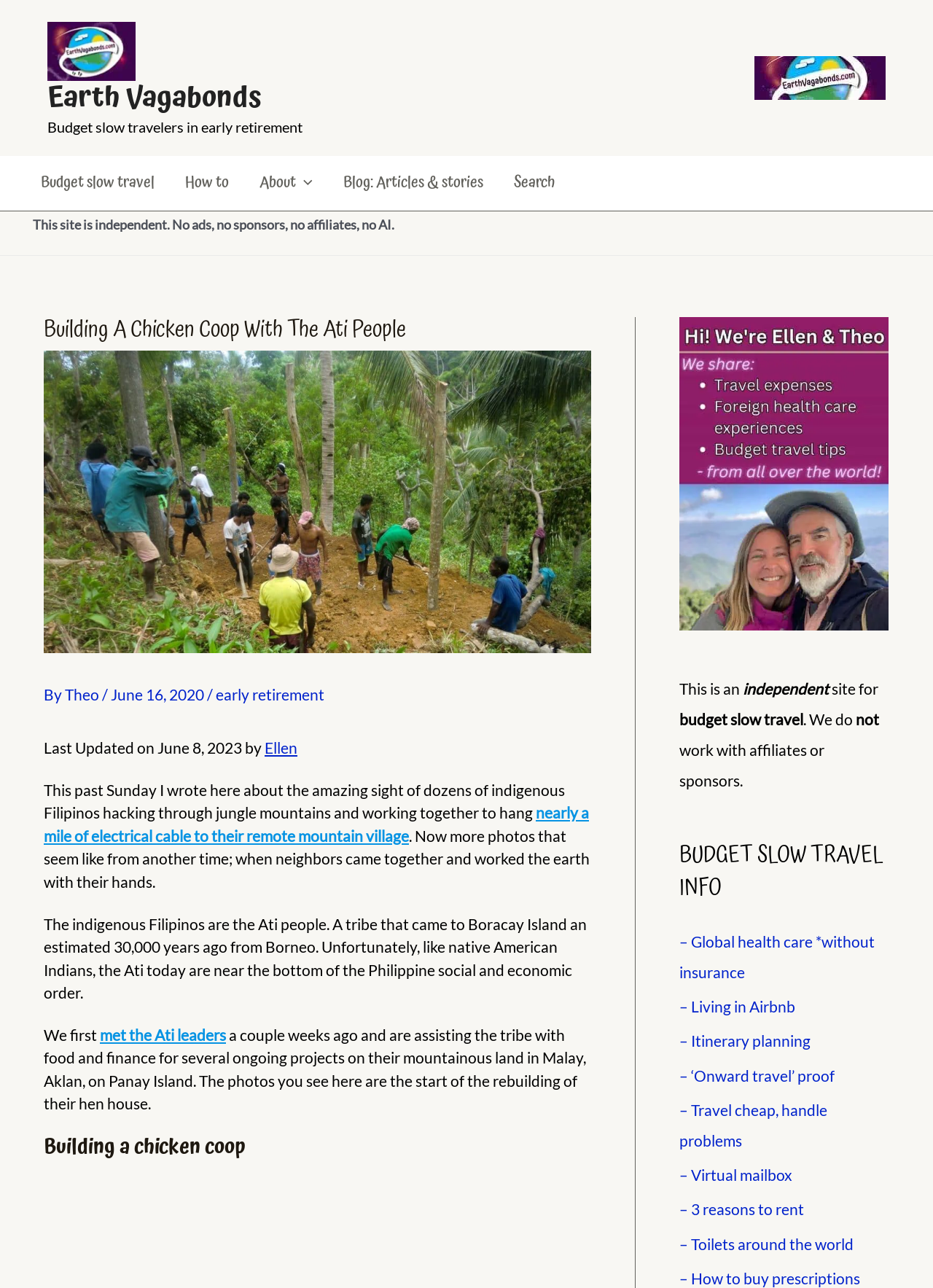Pinpoint the bounding box coordinates of the clickable element to carry out the following instruction: "View the 'Global health care *without insurance' page."

[0.728, 0.724, 0.938, 0.762]